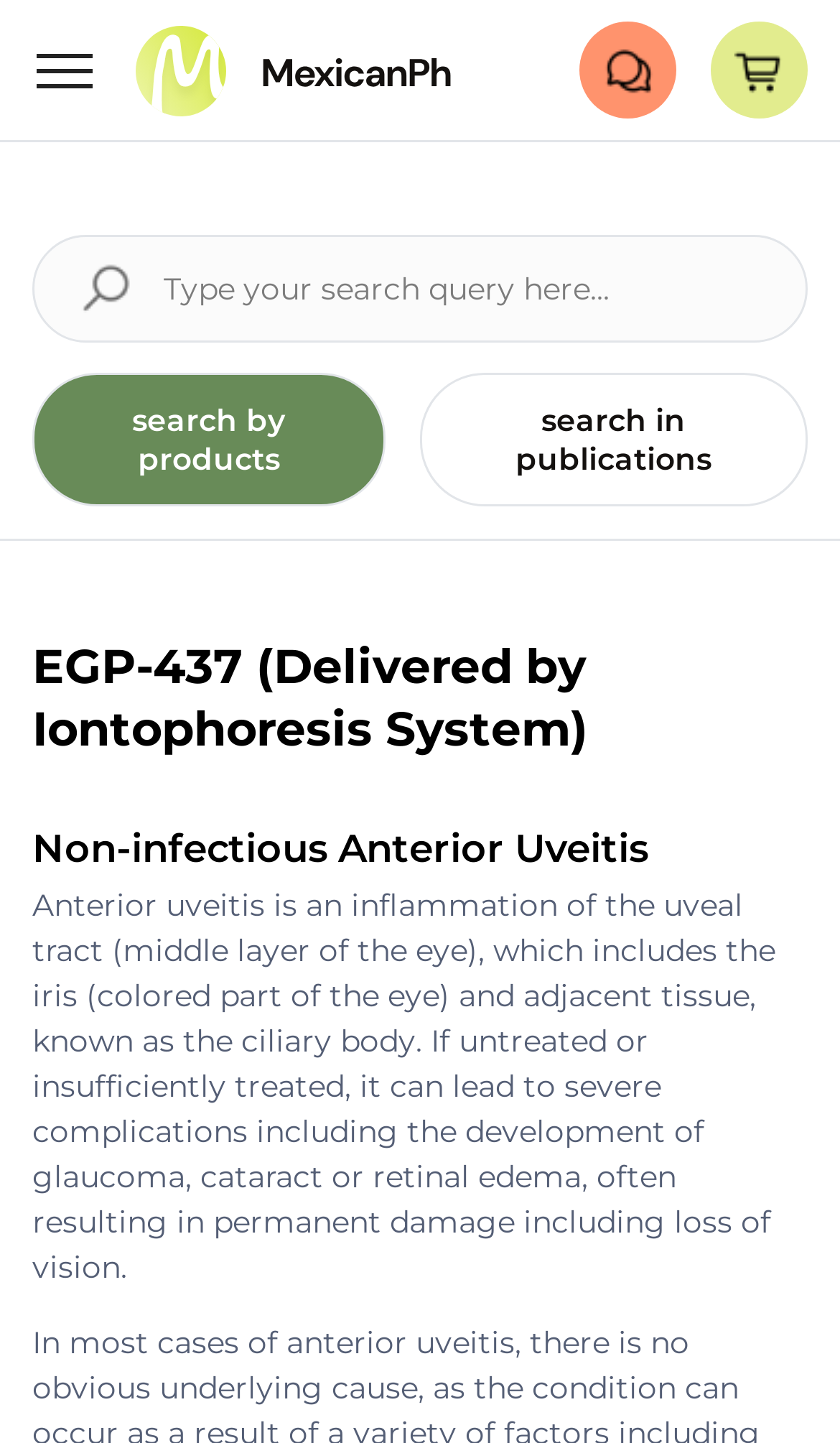Bounding box coordinates are given in the format (top-left x, top-left y, bottom-right x, bottom-right y). All values should be floating point numbers between 0 and 1. Provide the bounding box coordinate for the UI element described as: search in publications

[0.499, 0.258, 0.962, 0.351]